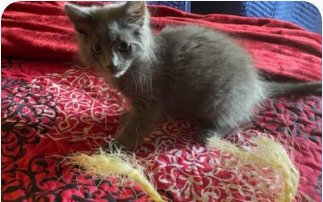Answer the following in one word or a short phrase: 
What is the kitten examining?

yellow yarn or string